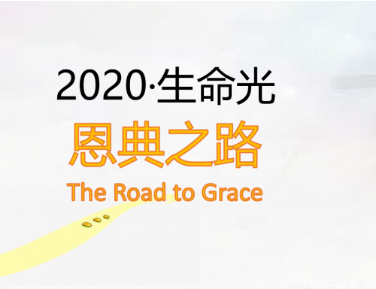Based on what you see in the screenshot, provide a thorough answer to this question: What is the meaning of the phrase '恩典之路'?

The phrase '恩典之路' is presented in a bright orange hue, and it means 'The Road to Grace', which suggests a theme of reflection and spiritual journey.